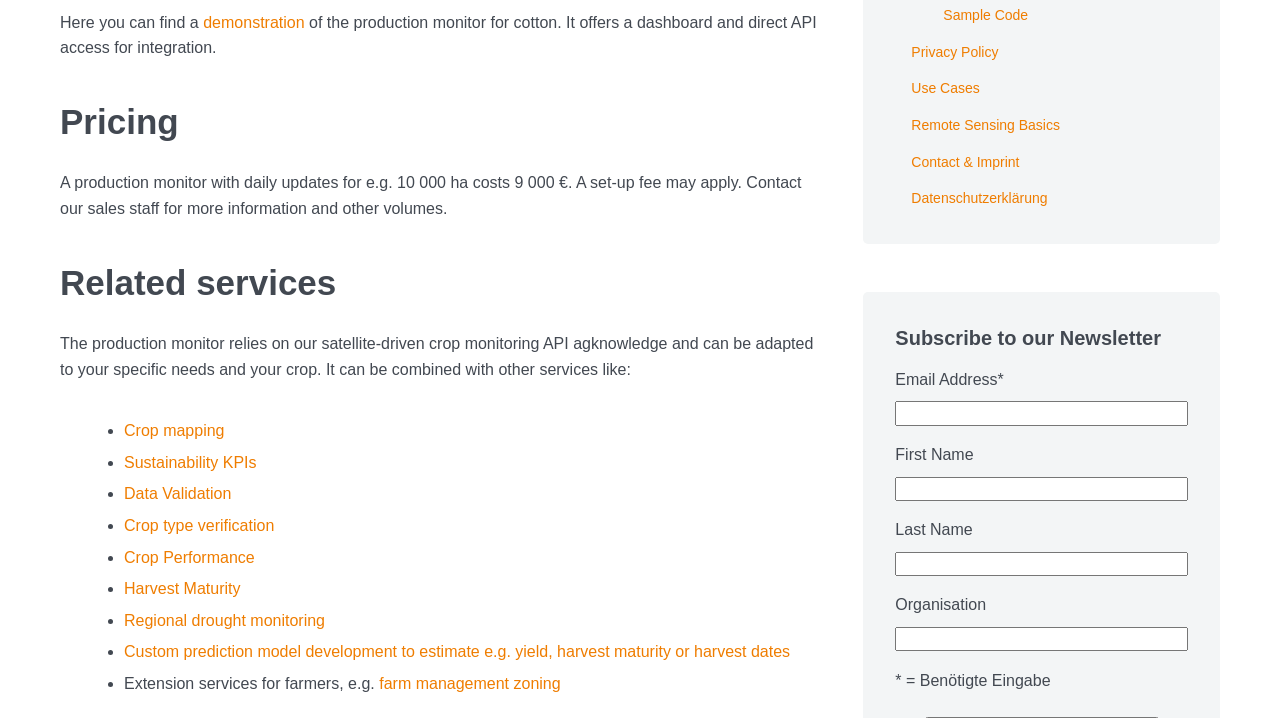What type of services can be combined with the production monitor? Please answer the question using a single word or phrase based on the image.

Crop mapping, Sustainability KPIs, etc.